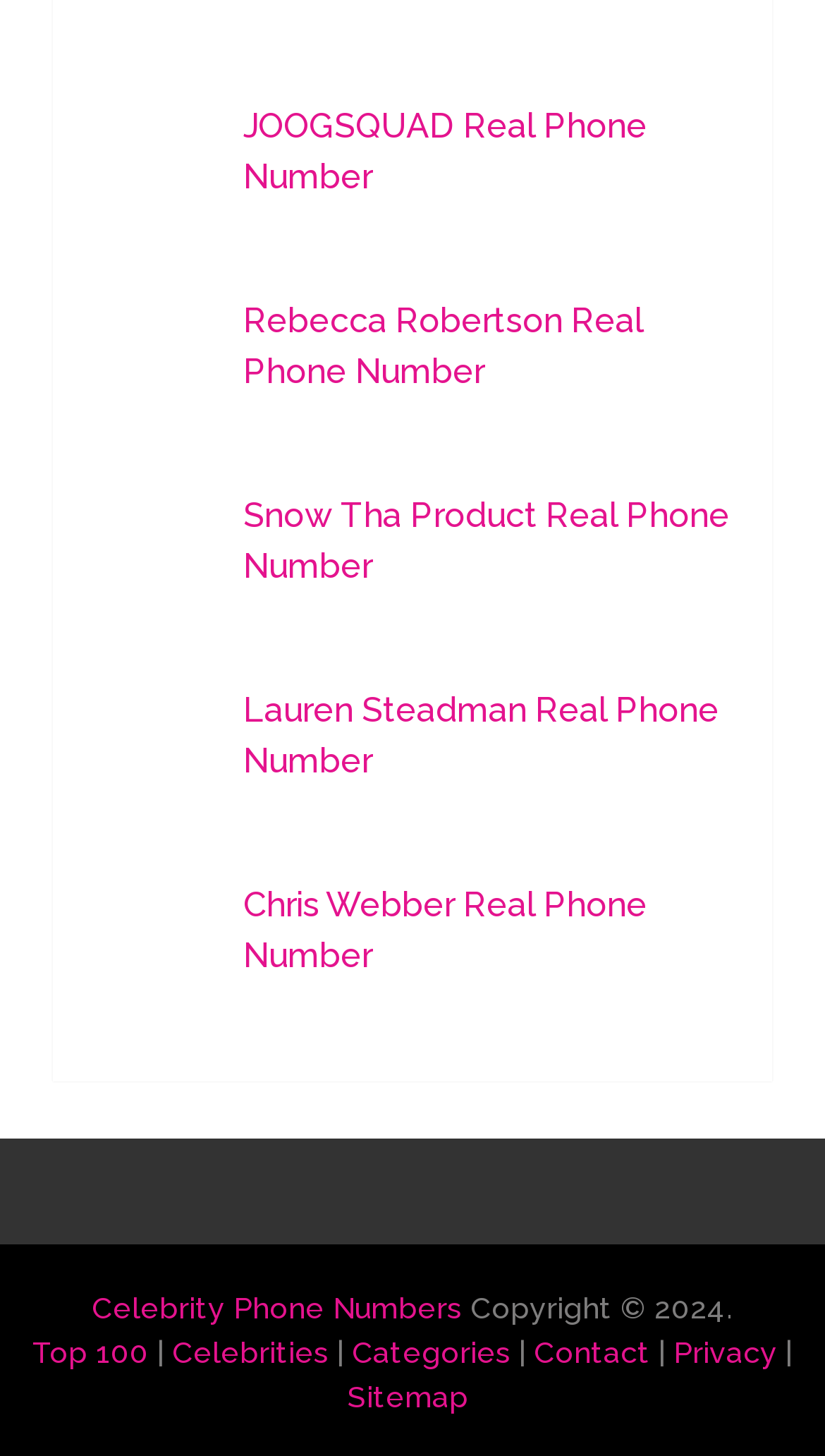Respond to the question below with a single word or phrase: What is the category of the listed celebrities?

Celebrities